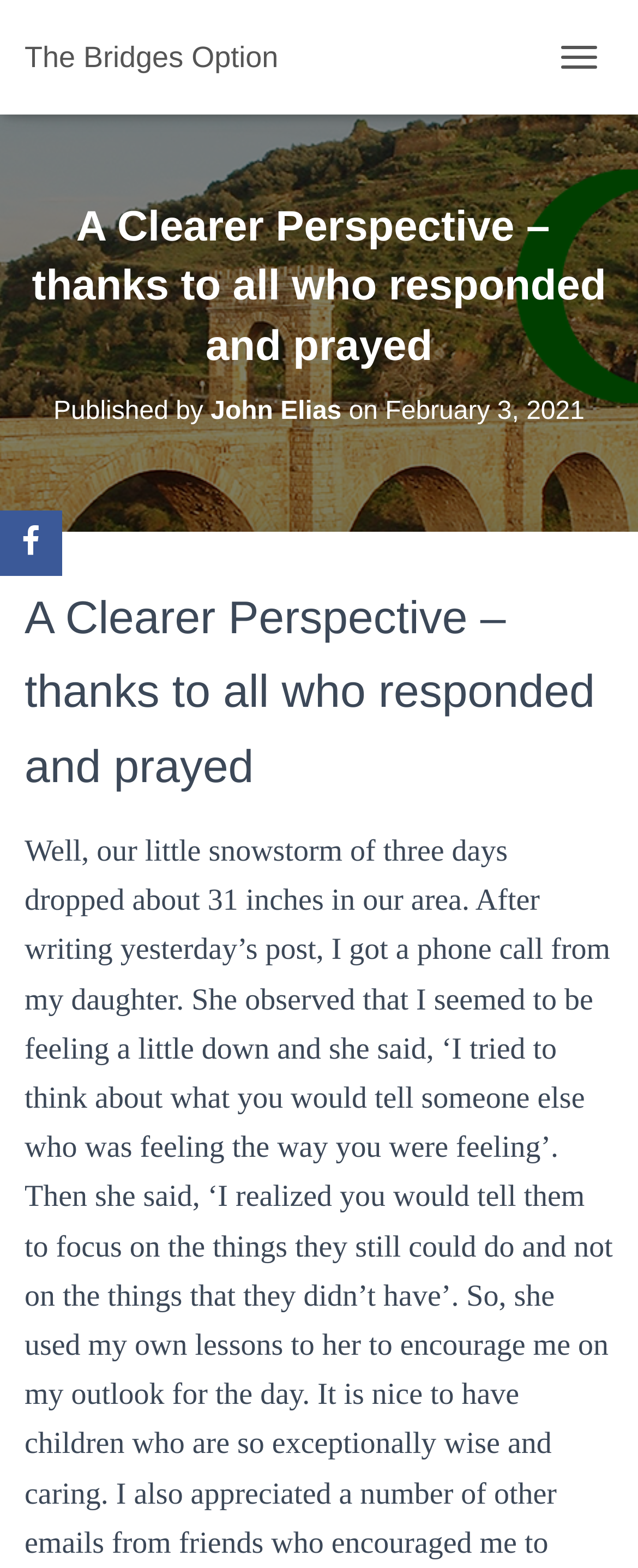Kindly respond to the following question with a single word or a brief phrase: 
What is the date of publication?

February 3, 2021